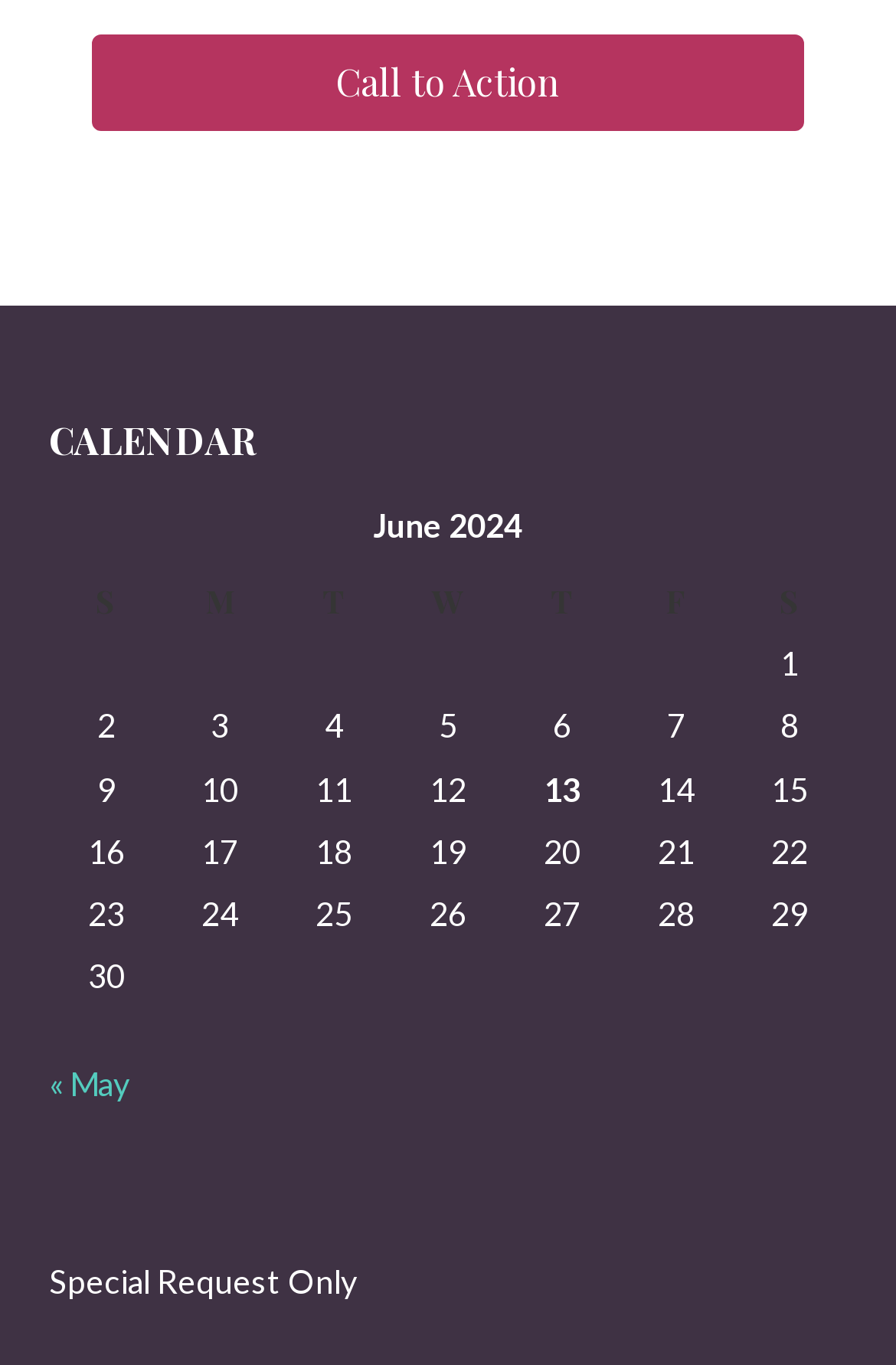What are the abbreviations for the days of the week?
Using the image, respond with a single word or phrase.

S, M, T, W, T, F, S